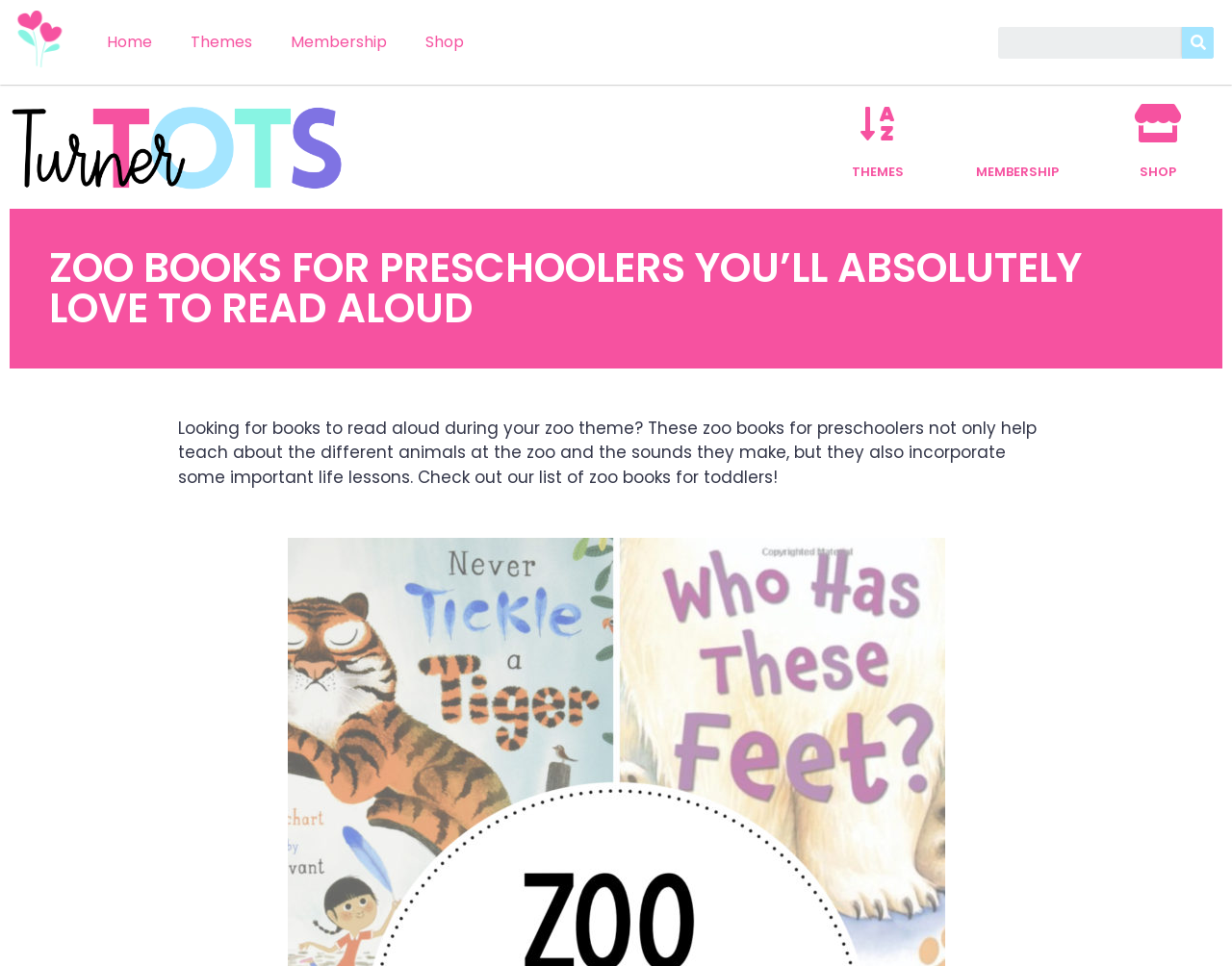Identify the bounding box coordinates of the region that needs to be clicked to carry out this instruction: "Go to Home page". Provide these coordinates as four float numbers ranging from 0 to 1, i.e., [left, top, right, bottom].

[0.071, 0.021, 0.139, 0.067]